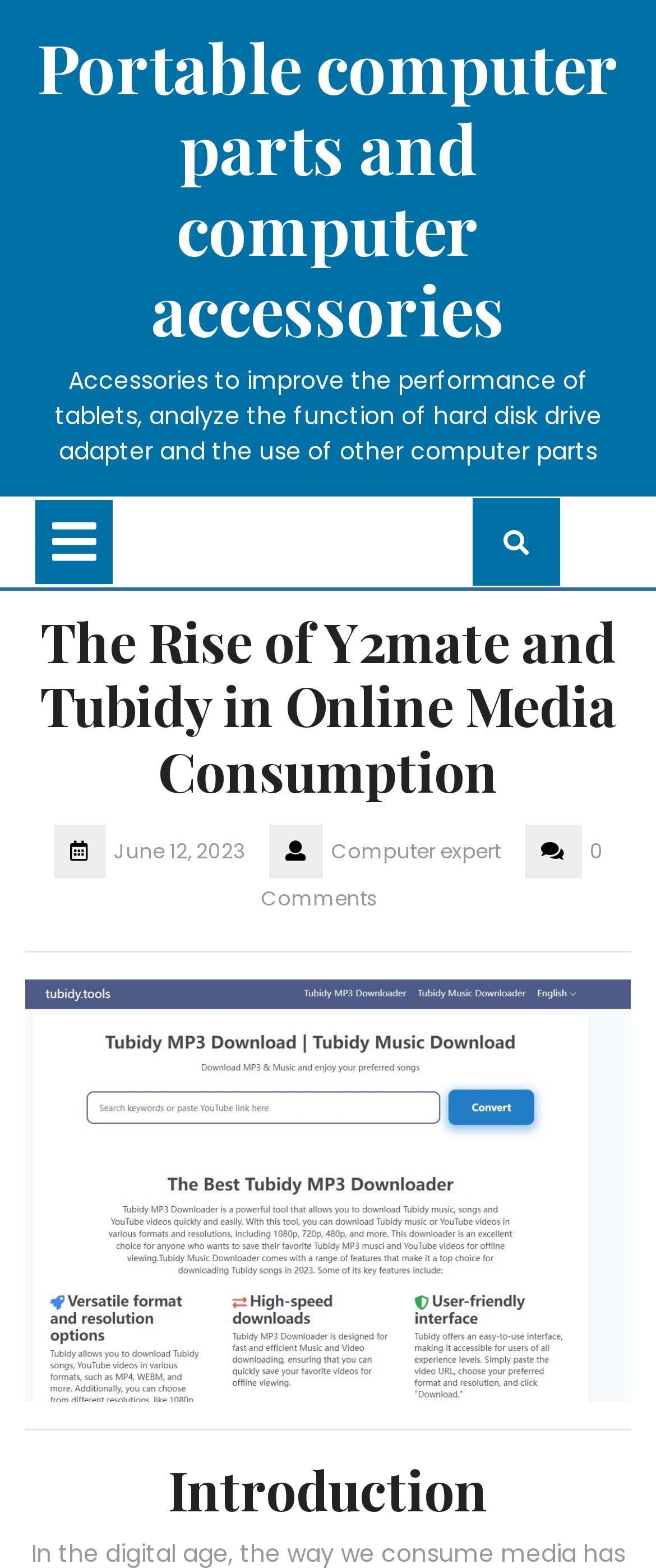Who is the author of the article?
Answer the question with a single word or phrase derived from the image.

Computer expert